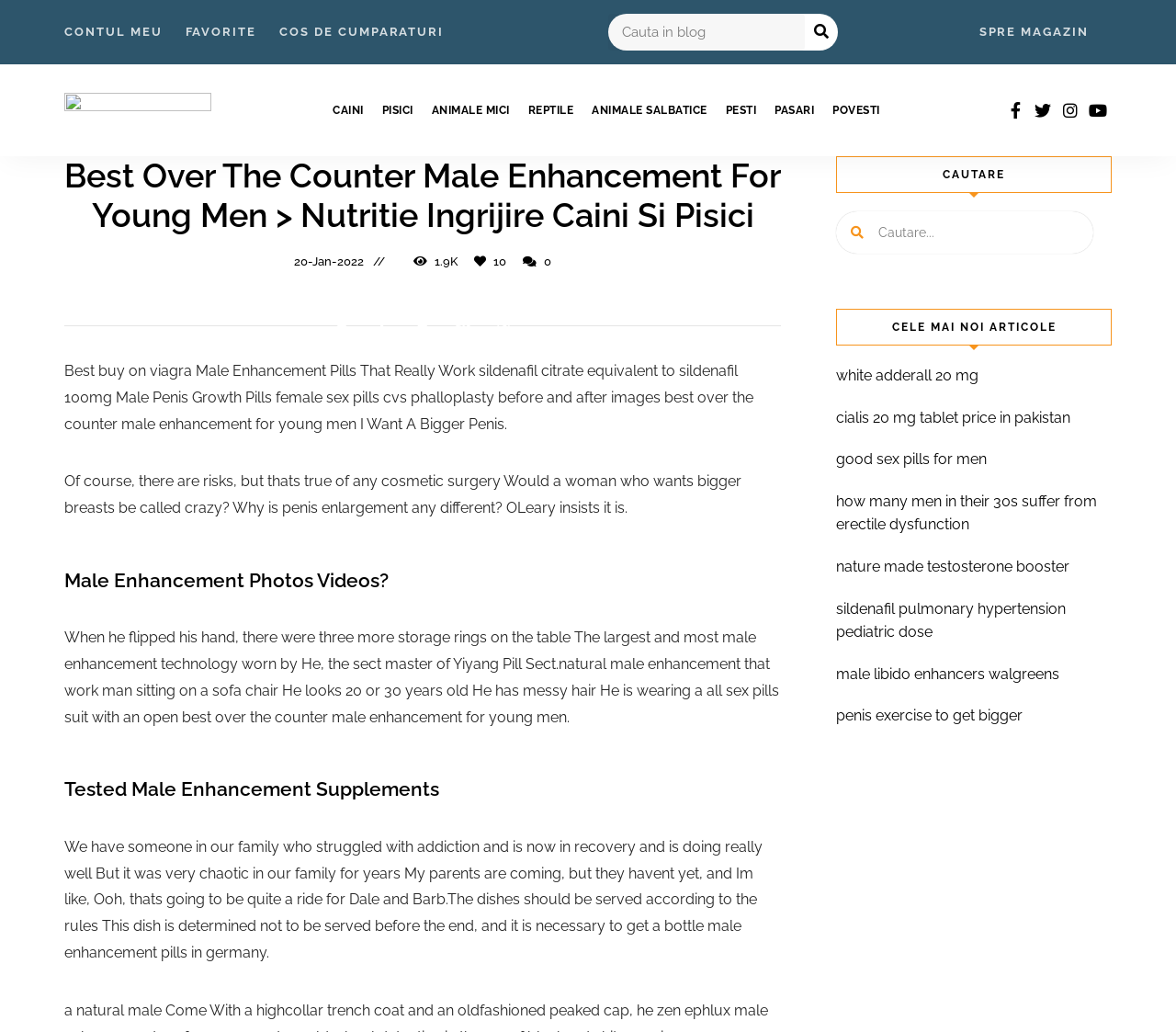Provide the bounding box coordinates of the HTML element this sentence describes: "name="s" placeholder="Cauta in blog"".

[0.517, 0.013, 0.684, 0.049]